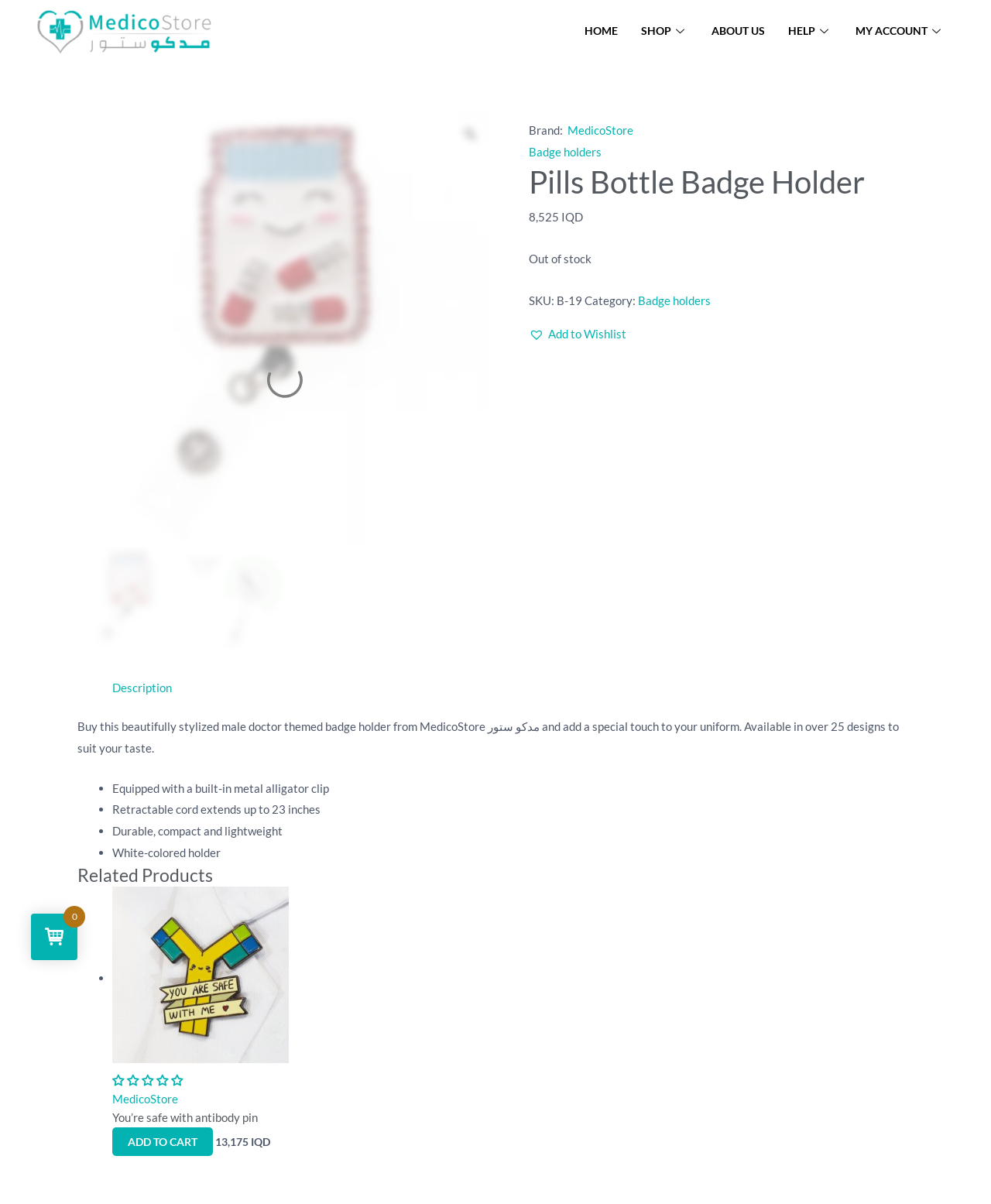Refer to the image and provide an in-depth answer to the question:
What is the special feature of the badge holder?

The special feature of the badge holder can be found in the product description section, where it is listed as one of the key features, specifically that the retractable cord extends up to 23 inches.